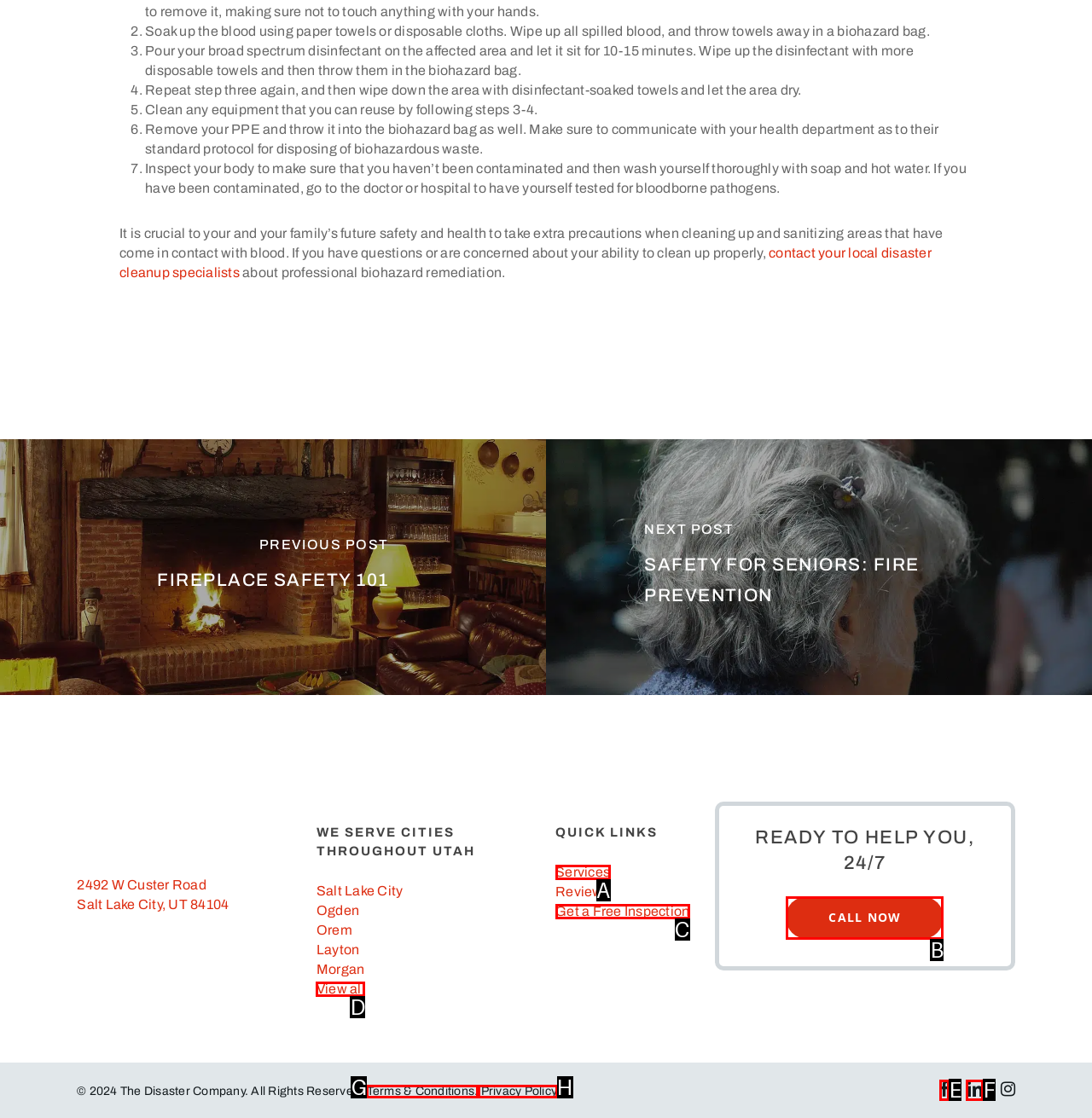Choose the letter of the option you need to click to Click on 'CALL NOW'. Answer with the letter only.

B